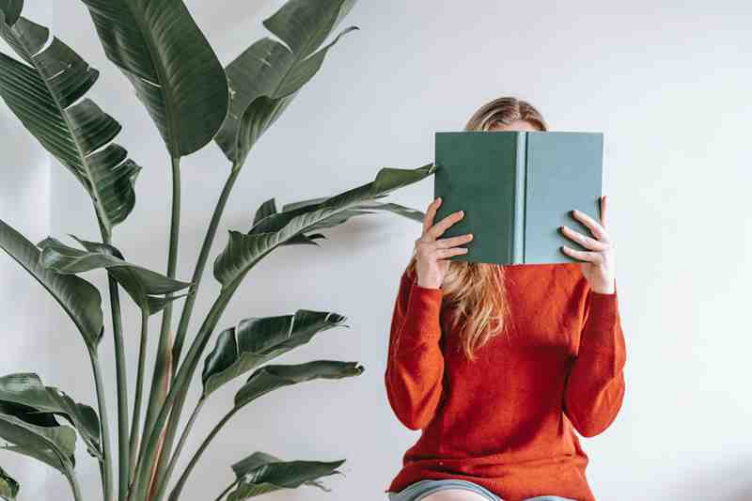Use a single word or phrase to answer the question:
What is the theme of the accompanying text?

Self-esteem and Dunning-Kruger effect